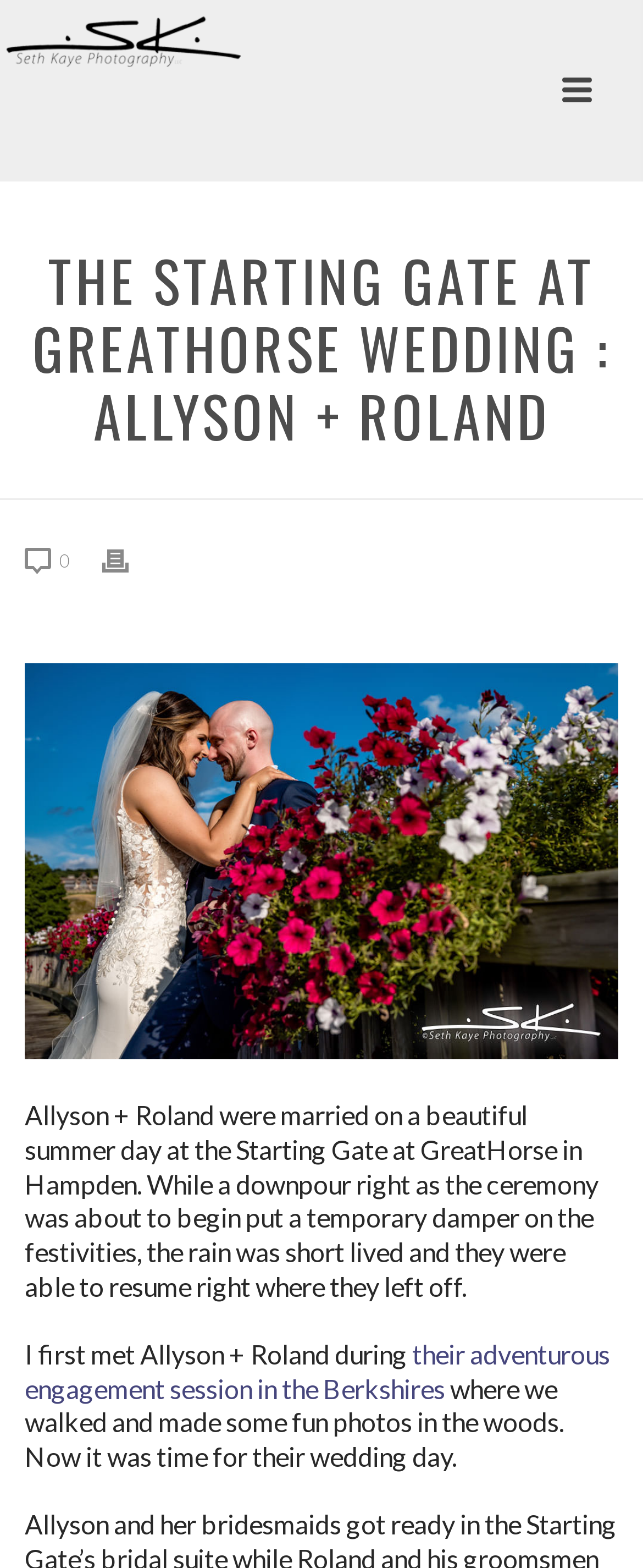What is the weather condition mentioned in the wedding ceremony?
Carefully analyze the image and provide a thorough answer to the question.

I found this answer by reading the text 'While a downpour right as the ceremony was about to begin put a temporary damper on the festivities...' which is located in the StaticText element with bounding box coordinates [0.038, 0.701, 0.931, 0.83].